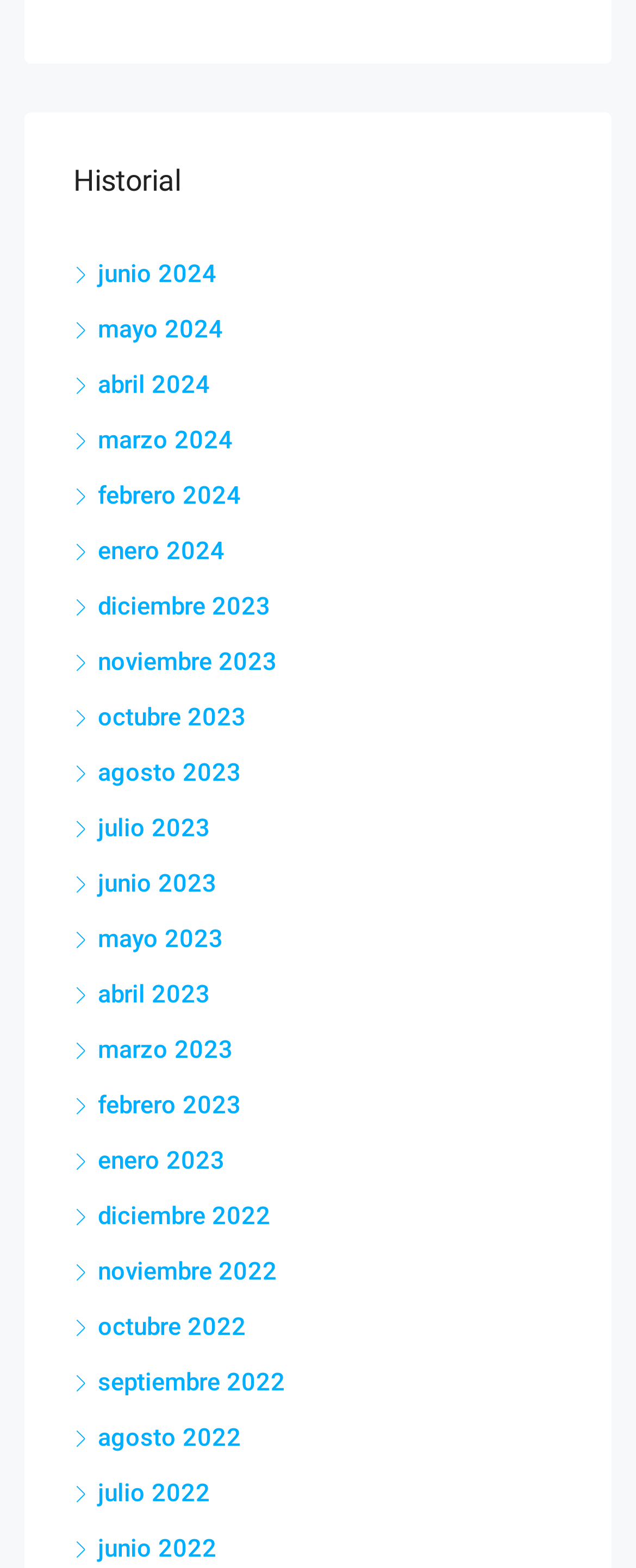Identify the bounding box coordinates of the element that should be clicked to fulfill this task: "Visit Rwanda Embassy, USA". The coordinates should be provided as four float numbers between 0 and 1, i.e., [left, top, right, bottom].

None